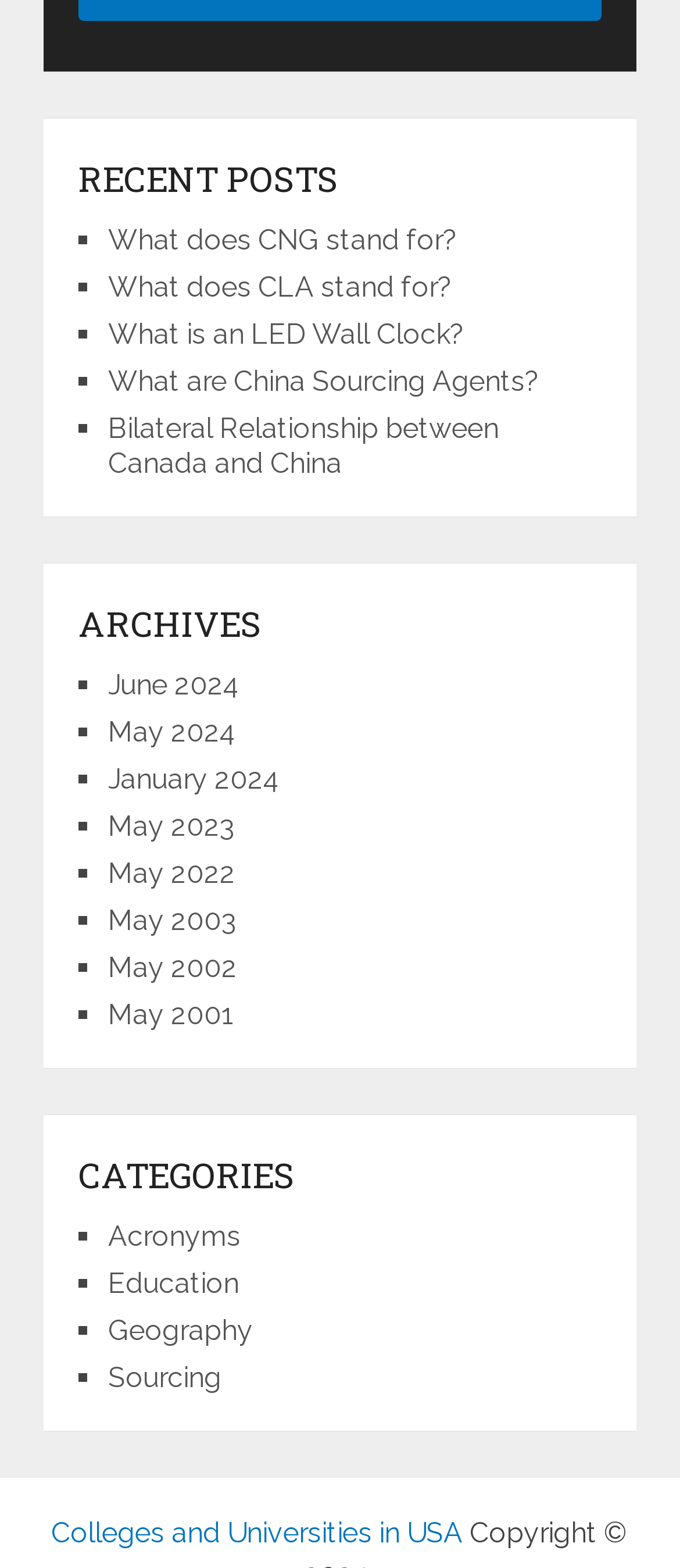How many archives are listed?
Craft a detailed and extensive response to the question.

I counted the number of link elements under the 'ARCHIVES' heading, and there are 12 of them, each representing a different month and year.